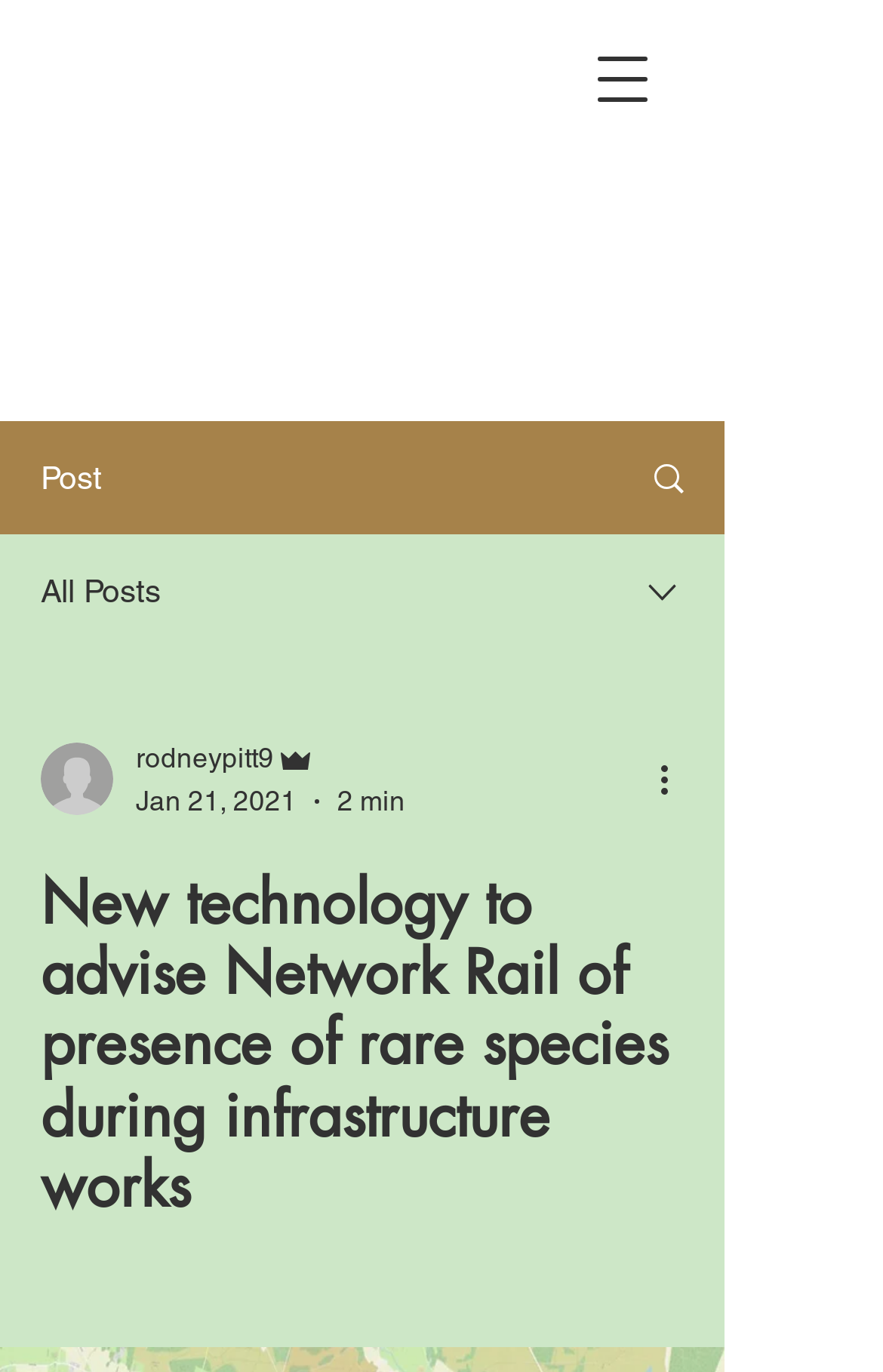Write an exhaustive caption that covers the webpage's main aspects.

The webpage appears to be a news article or blog post about Network Rail's new technology to help workers and contractors detect rare species during infrastructure work. 

At the top left of the page, there is a button to open the navigation menu. Below it, there is a "Post" label, followed by a link with an image to its right. The link is accompanied by another image. 

Further down, there is a "All Posts" label, next to an image. A combobox is located to the right of these elements, with a dropdown menu that is currently not expanded. 

Below the combobox, there is a section with the writer's picture, their name "rodneypitt9", and their role "Admin", along with the date "Jan 21, 2021" and the reading time "2 min". 

To the right of this section, there is a "More actions" button with an image. 

The main content of the page is a heading that summarizes the article, "New technology to advise Network Rail of presence of rare species during infrastructure works", which takes up most of the page's width.